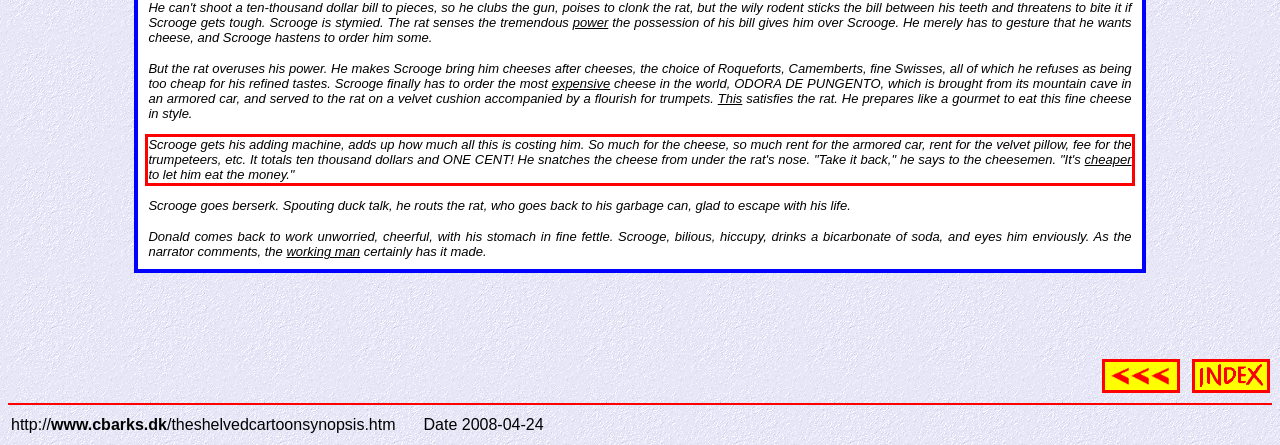Please perform OCR on the text within the red rectangle in the webpage screenshot and return the text content.

Scrooge gets his adding machine, adds up how much all this is costing him. So much for the cheese, so much rent for the armored car, rent for the velvet pillow, fee for the trumpeteers, etc. It totals ten thousand dollars and ONE CENT! He snatches the cheese from under the rat's nose. "Take it back," he says to the cheesemen. "It's cheaper to let him eat the money."